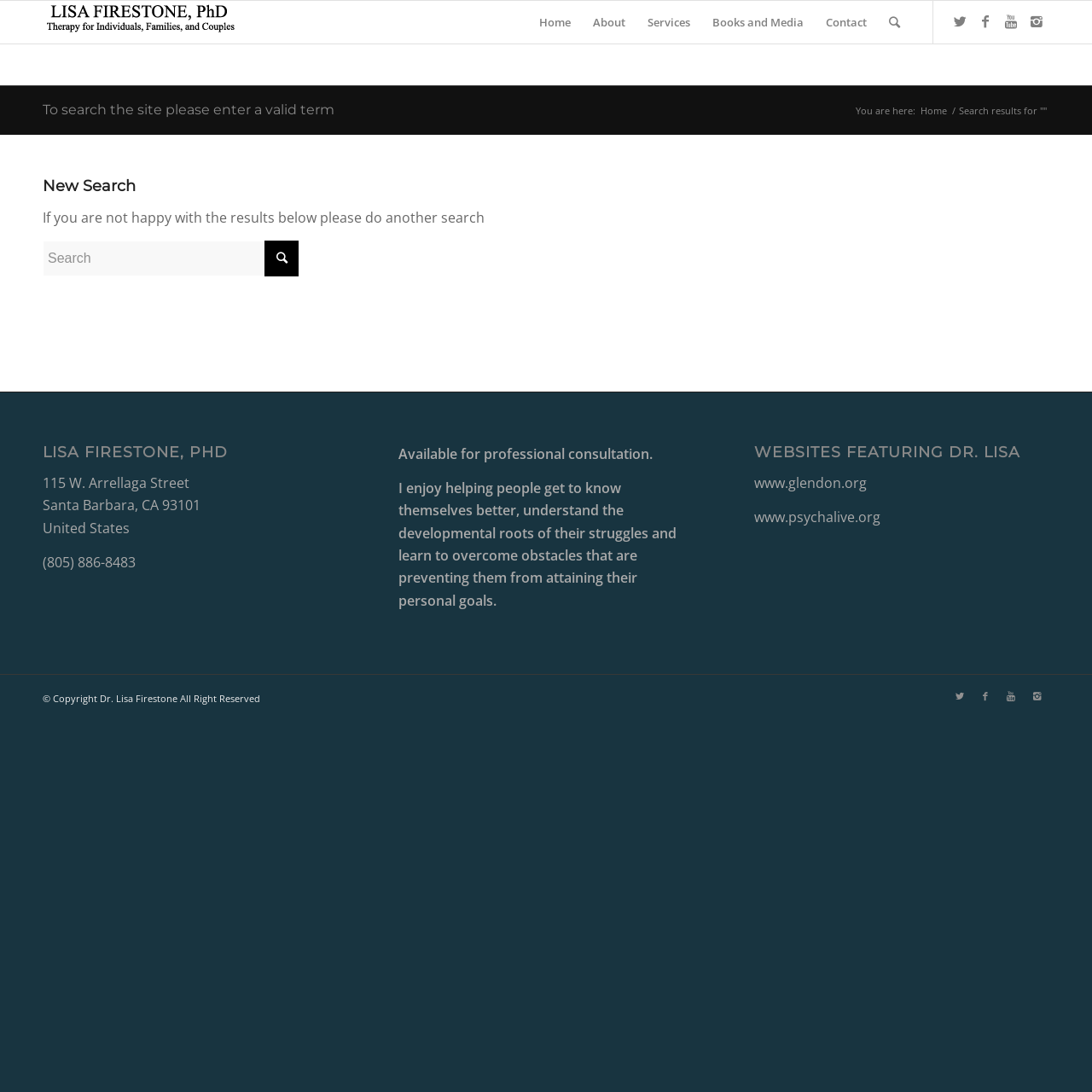Locate the bounding box coordinates of the area where you should click to accomplish the instruction: "Contact Dr. Lisa Firestone".

[0.746, 0.001, 0.804, 0.04]